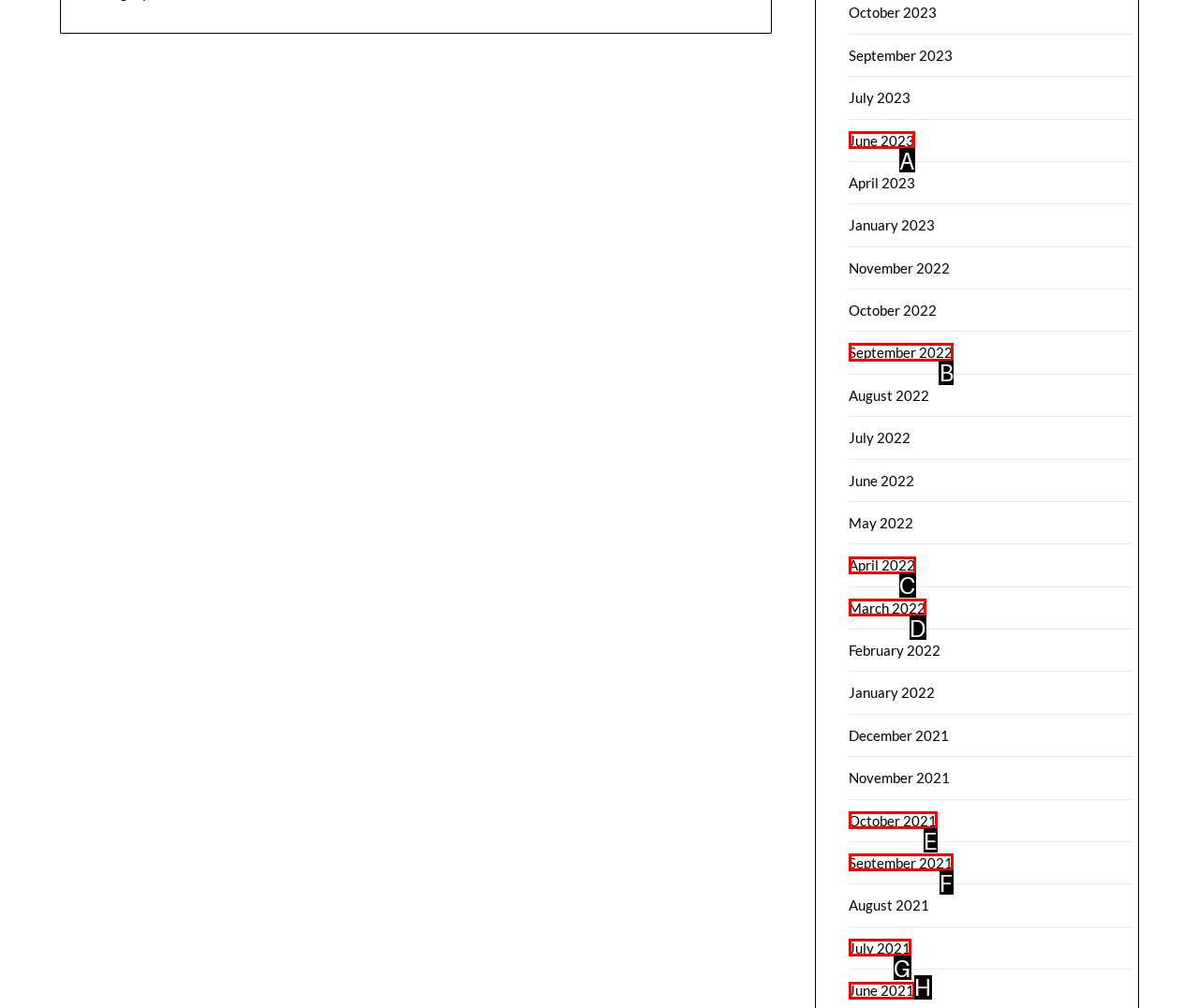Please identify the correct UI element to click for the task: view September 2022 Respond with the letter of the appropriate option.

B